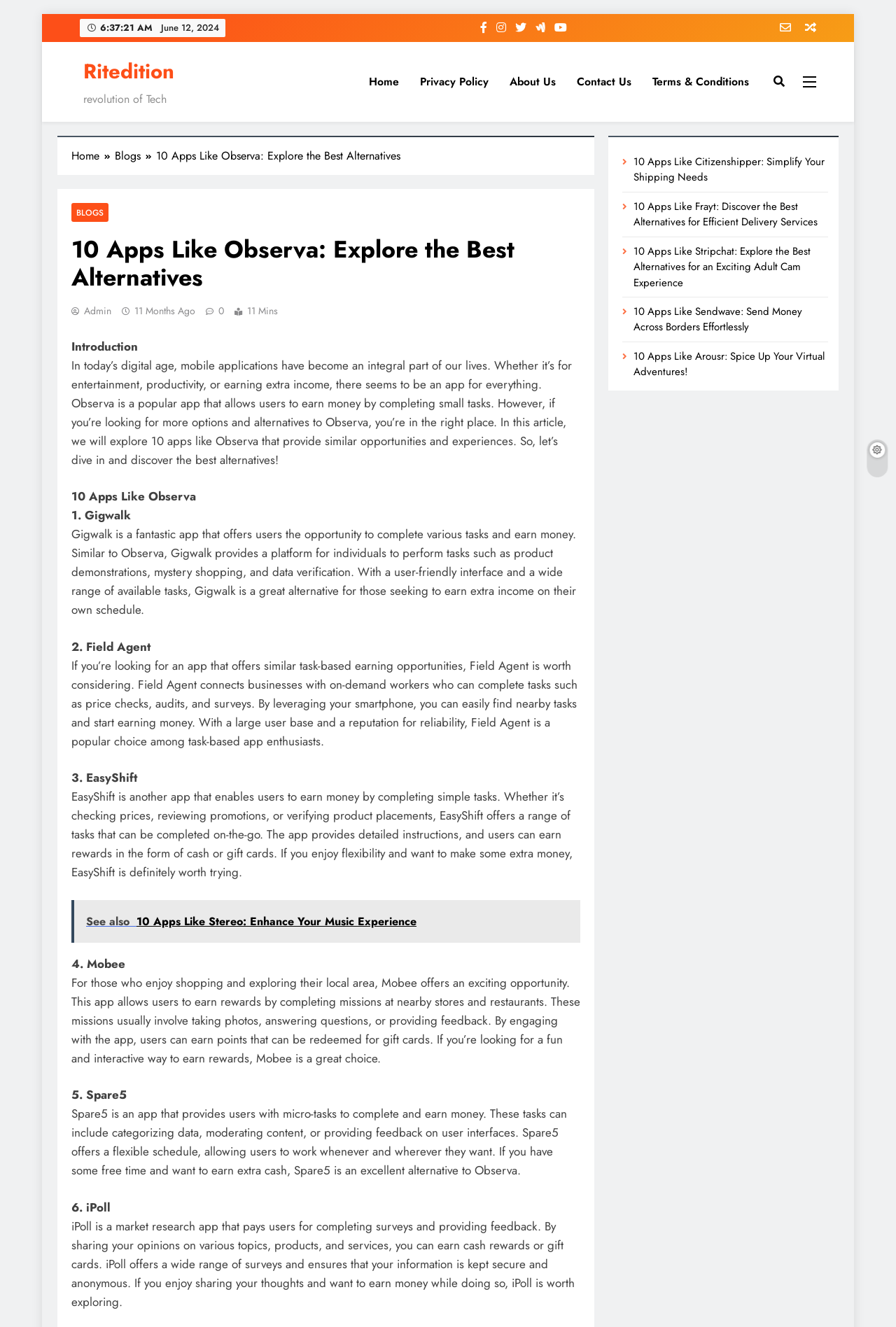Respond to the question with just a single word or phrase: 
What is the topic of the article?

Apps like Observa